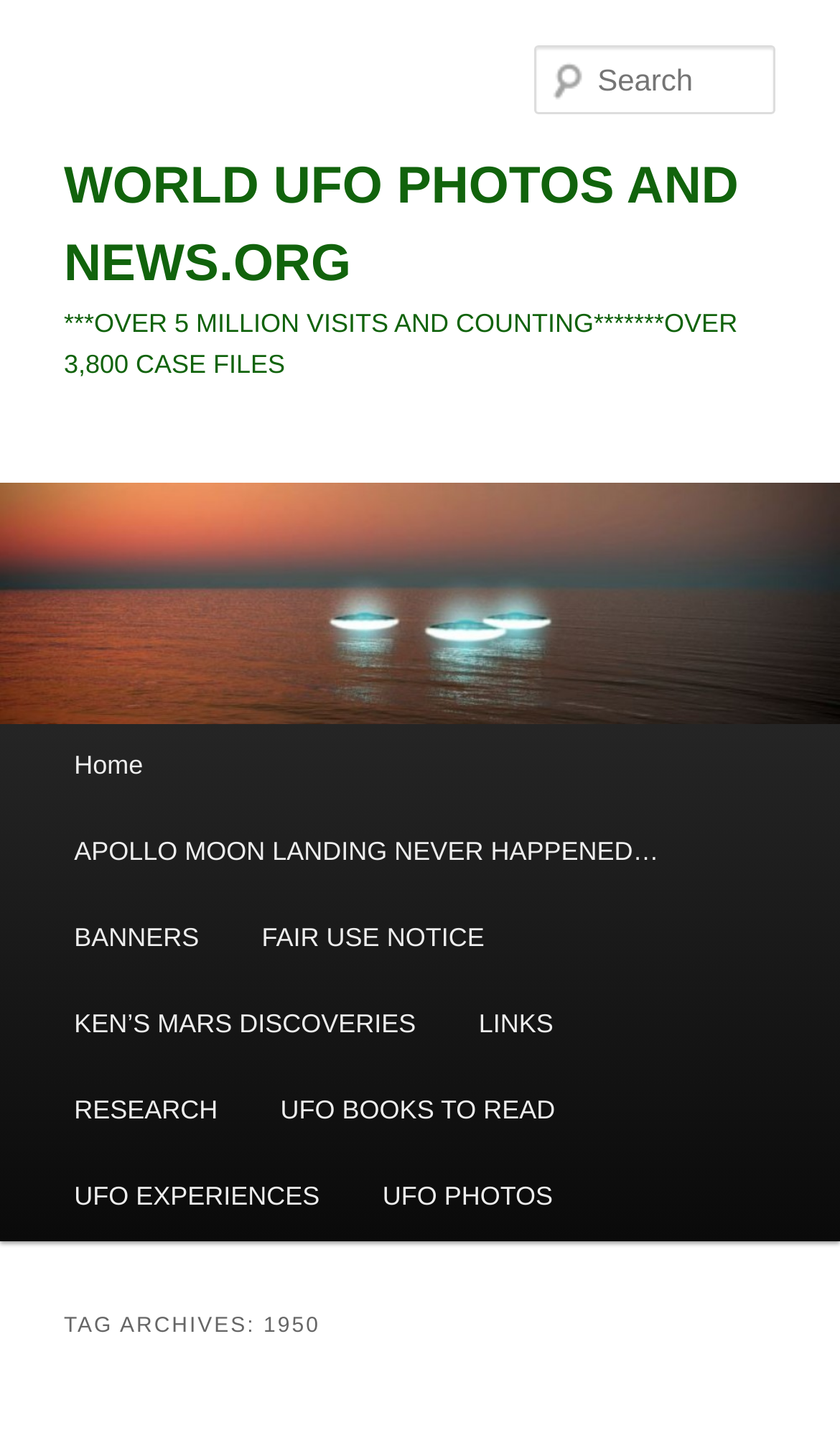Determine the bounding box coordinates for the clickable element required to fulfill the instruction: "Search for UFO content". Provide the coordinates as four float numbers between 0 and 1, i.e., [left, top, right, bottom].

[0.637, 0.031, 0.924, 0.079]